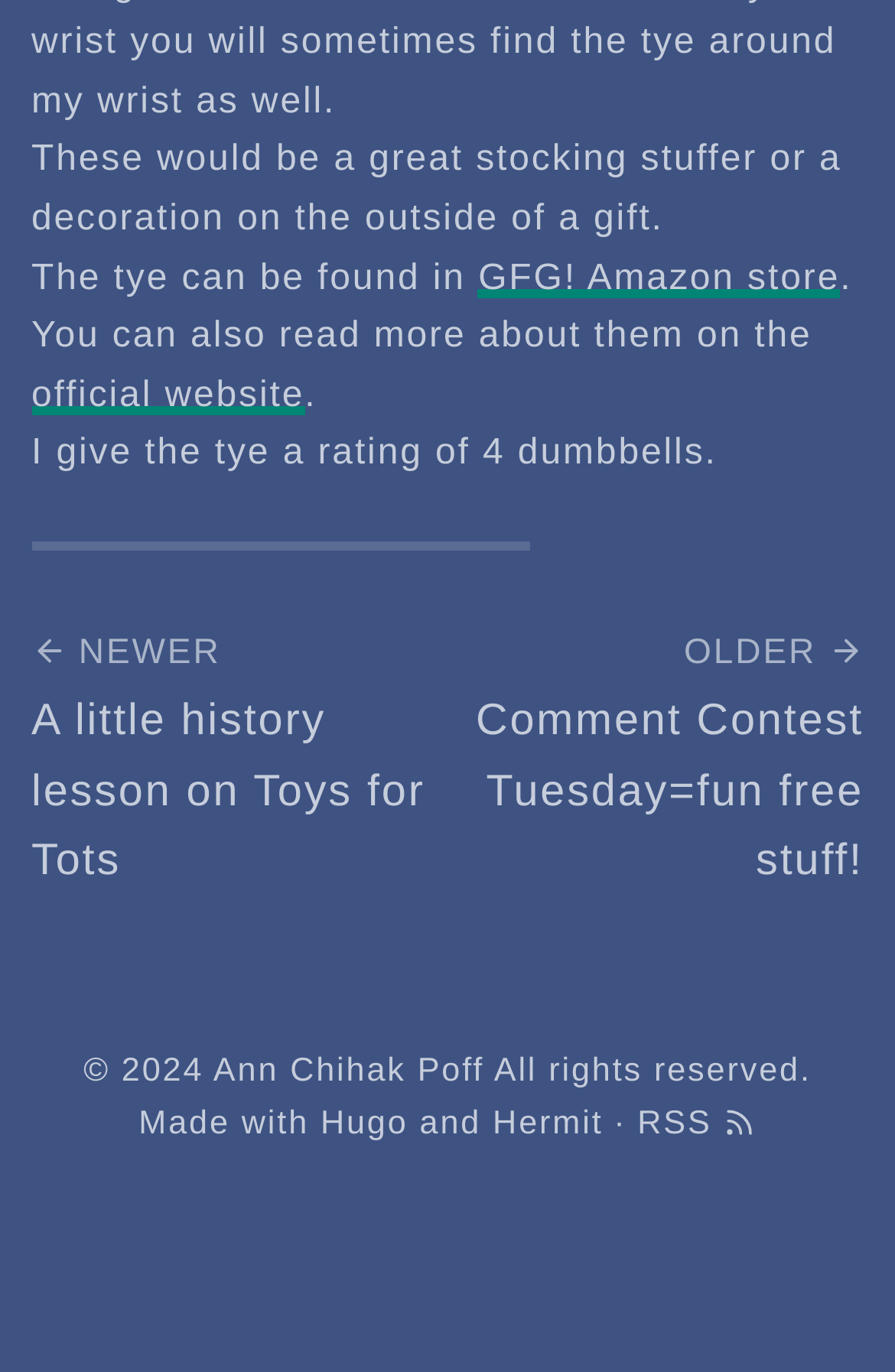Please respond in a single word or phrase: 
Where can you read more about the tye?

official website